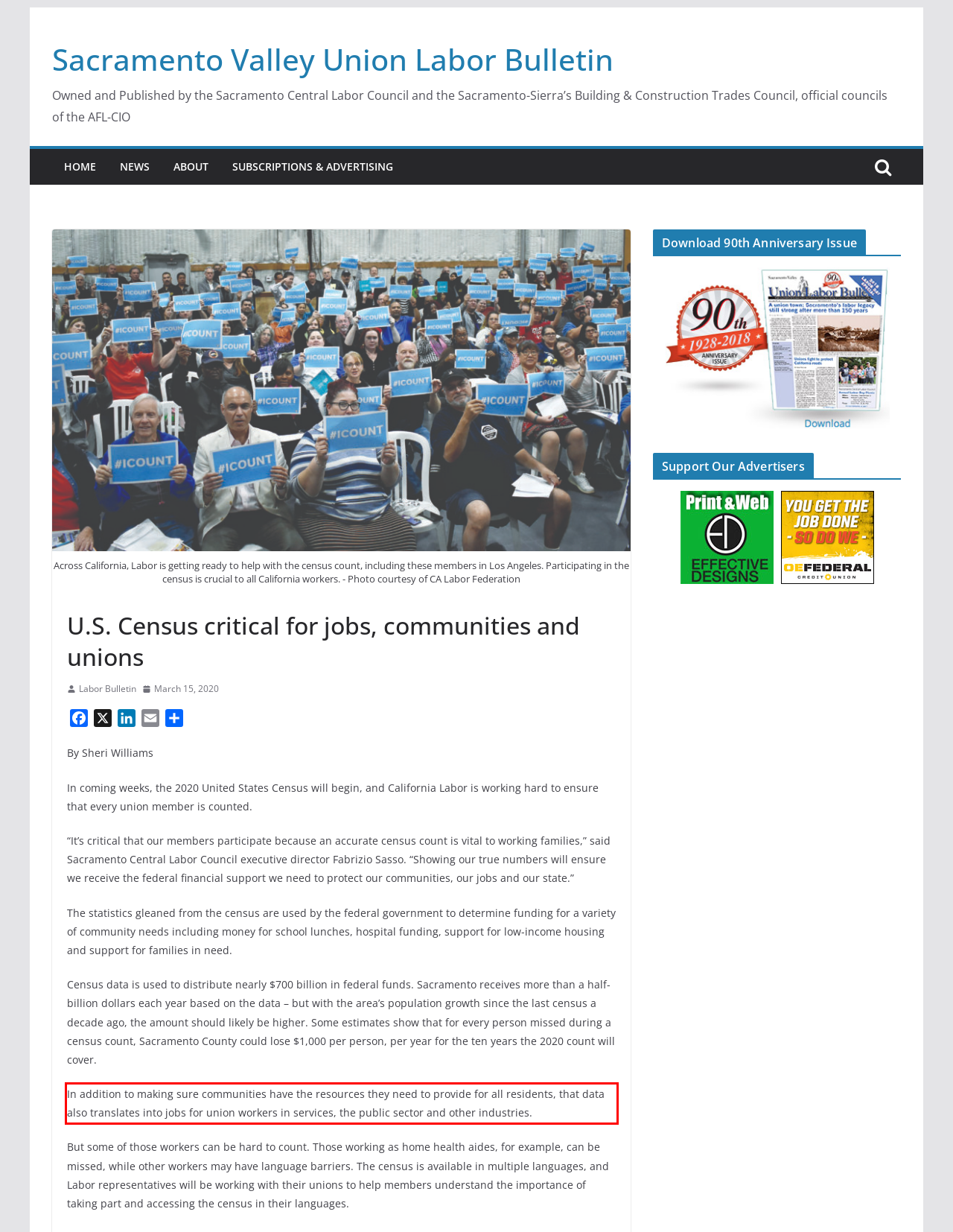Within the provided webpage screenshot, find the red rectangle bounding box and perform OCR to obtain the text content.

In addition to making sure communities have the resources they need to provide for all residents, that data also translates into jobs for union workers in services, the public sector and other industries.